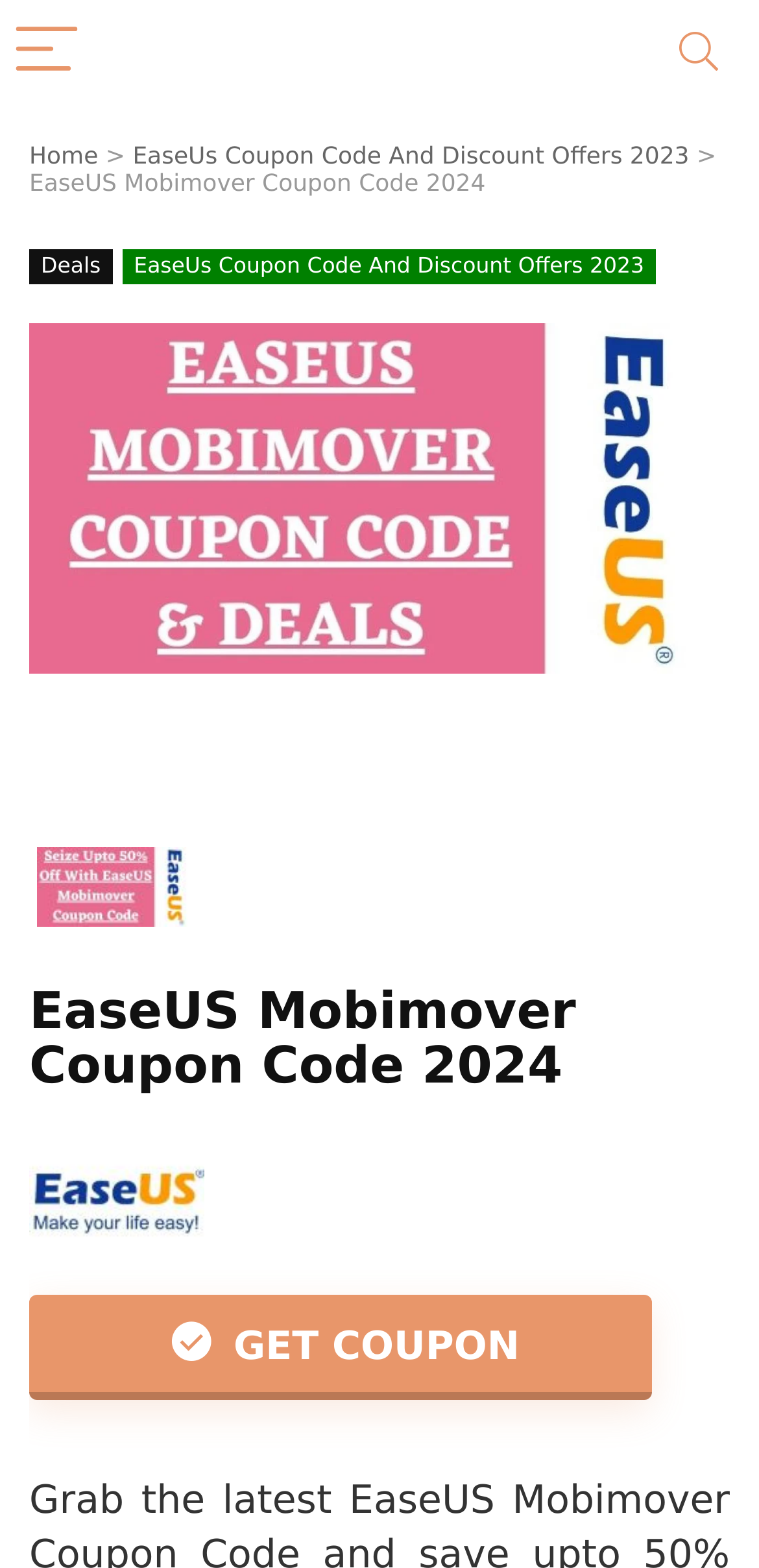Examine the image and give a thorough answer to the following question:
What is the maximum discount offered?

The webpage's title mentions 'Grab upto 50% Discount', indicating that the maximum discount offered for EaseUS Mobimover is 50%.